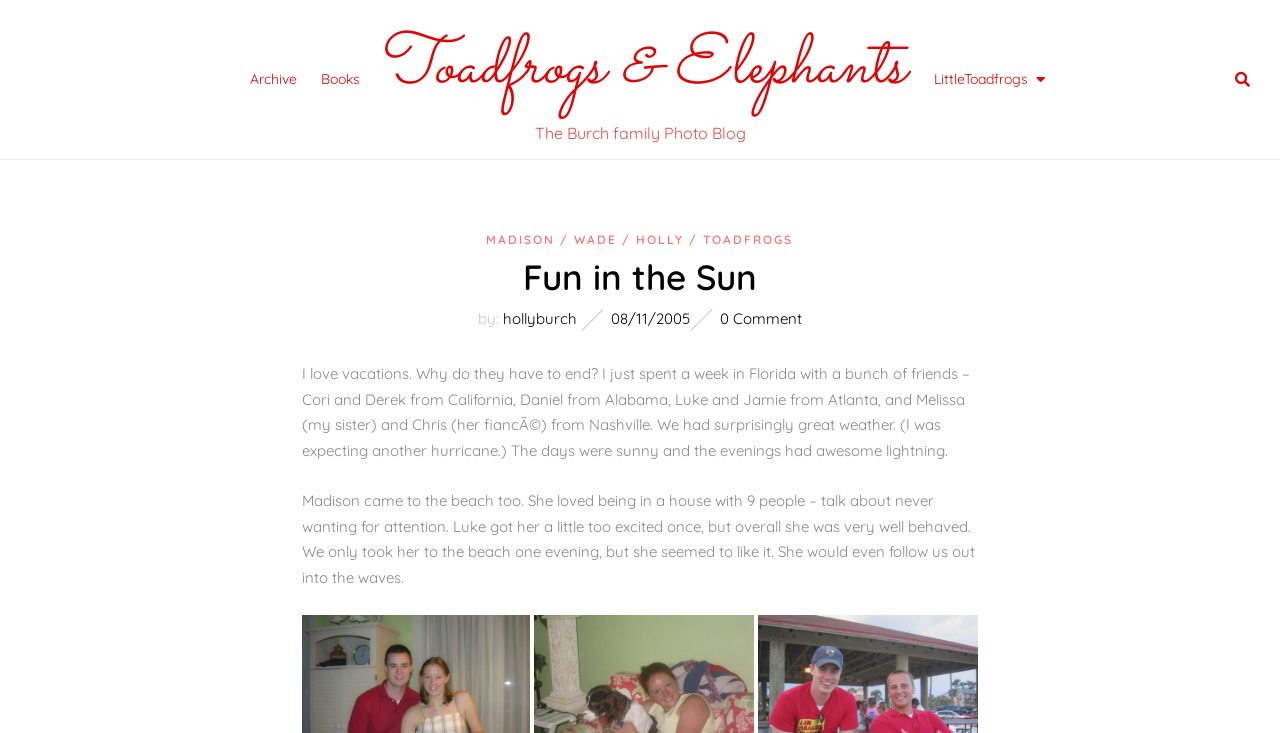Create a detailed description of the webpage's content and layout.

The webpage is a personal blog post titled "Fun in the Sun – Toadfrogs & Elephants". At the top, there is a link to the blog's main page, "Toadfrogs & Elephants", followed by a static text "The Burch family Photo Blog". Below these, there are three links: "Archive", "Books", and "LittleToadfrogs", which is a subcategory with four more links: "MADISON", "WADE", "HOLLY", and "TOADFROGS".

The main content of the blog post is headed by "Fun in the Sun", which is a heading element. Below the heading, there is a byline with the author's name, "hollyburch", and the date "08/11/2005". The post has no comments, indicated by the text "0 Comment".

The blog post itself is a personal reflection on a vacation in Florida, written in a casual tone. The text is divided into two paragraphs, with the first one describing the vacation experience and the second one focusing on a child, Madison, who joined the group at the beach. The text is positioned in the middle of the page, with a significant amount of space above and below it.